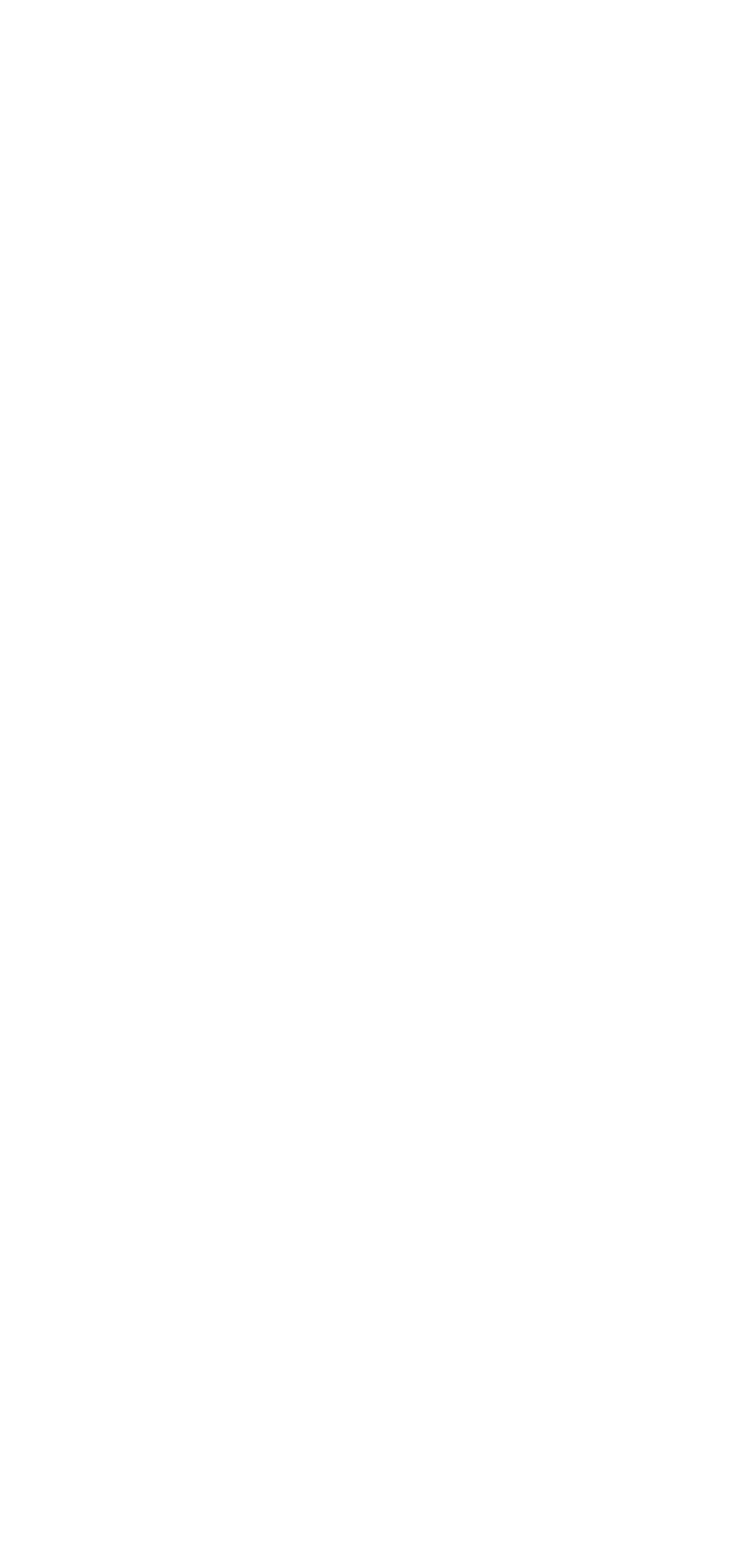Return the bounding box coordinates of the UI element that corresponds to this description: "Rubicon, Lanzarote". The coordinates must be given as four float numbers in the range of 0 and 1, [left, top, right, bottom].

[0.026, 0.448, 0.392, 0.467]